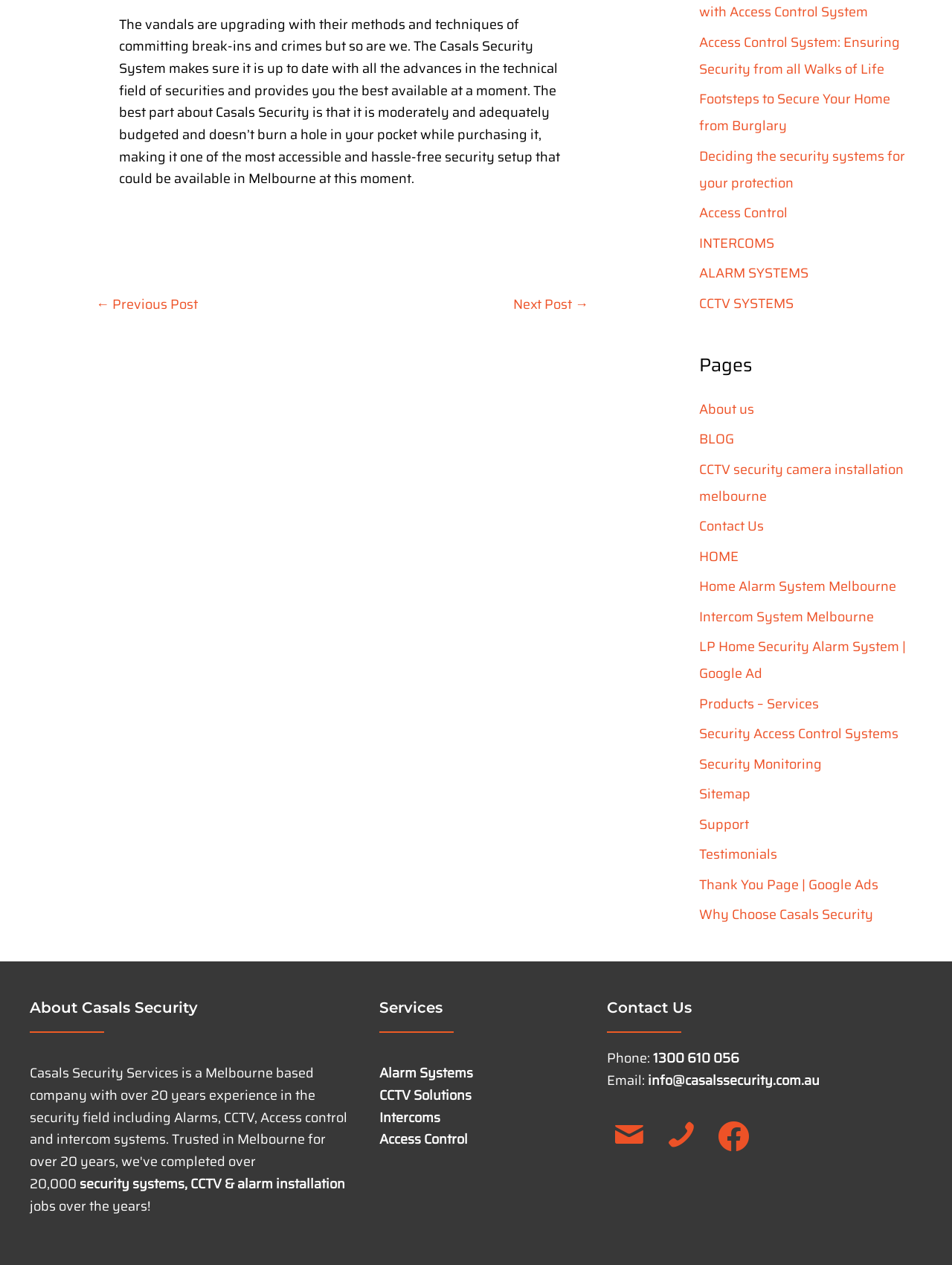Indicate the bounding box coordinates of the element that must be clicked to execute the instruction: "Click on the 'Phone:' button". The coordinates should be given as four float numbers between 0 and 1, i.e., [left, top, right, bottom].

[0.637, 0.828, 0.683, 0.845]